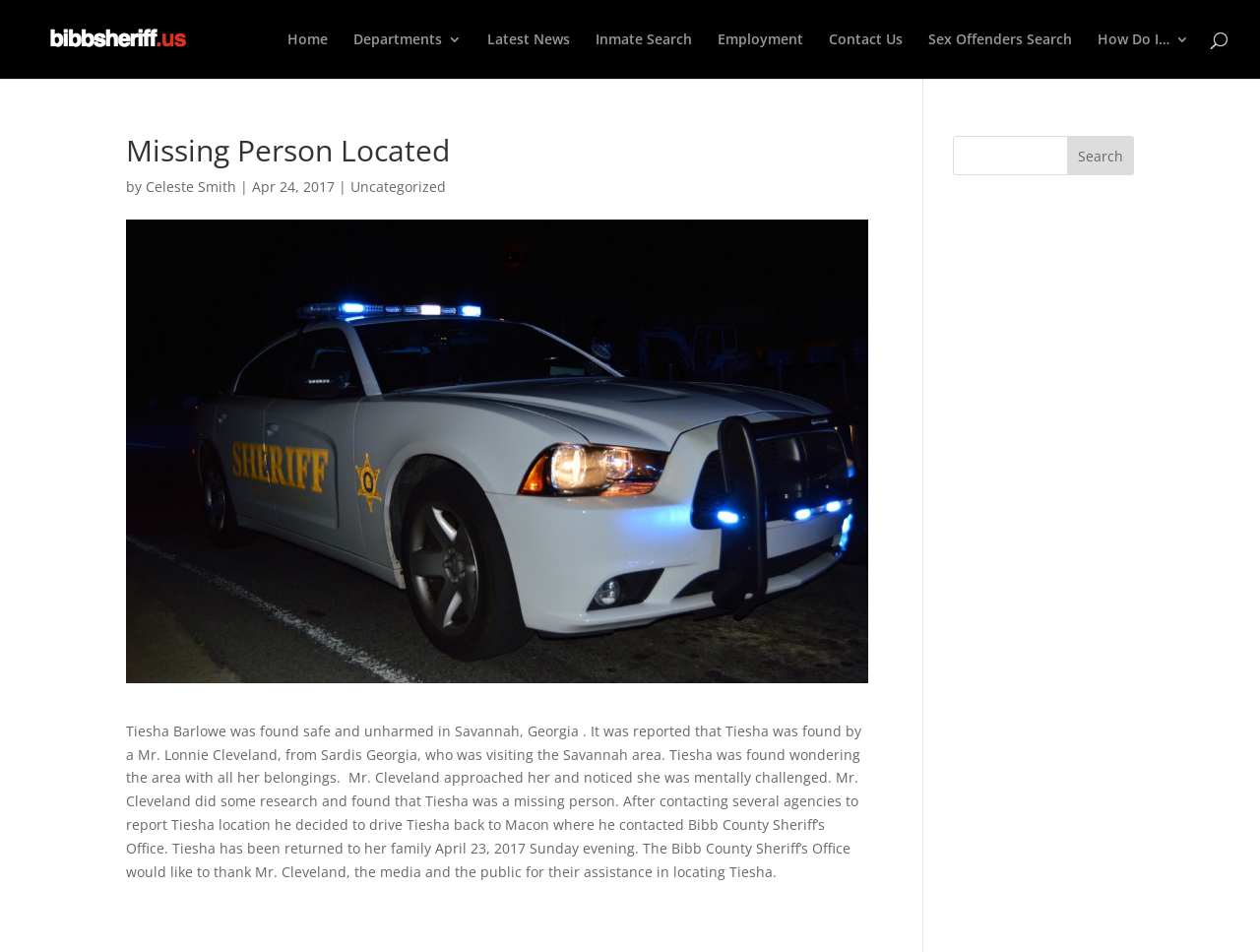What is the name of the missing person?
Answer the question in a detailed and comprehensive manner.

I found the answer by looking at the article section of the webpage, where it mentions 'Tiesha Barlowe was found safe and unharmed in Savannah, Georgia.'